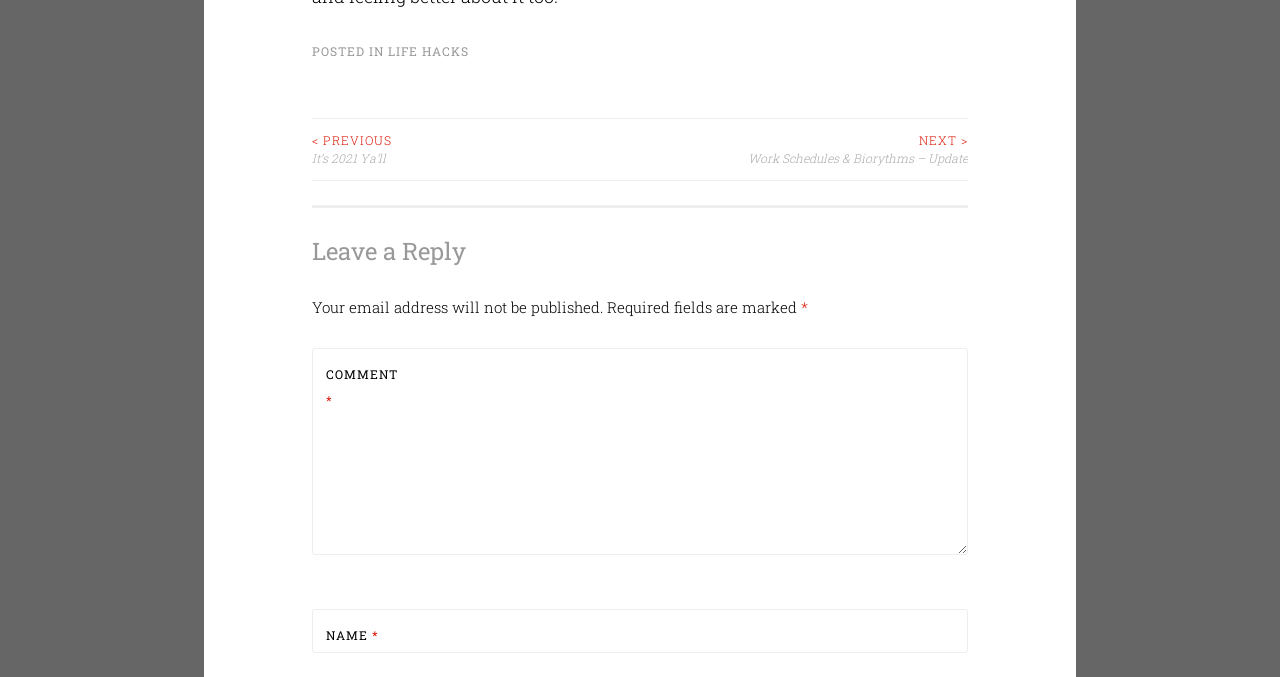Given the element description < Previous It’s 2021 Ya’ll, identify the bounding box coordinates for the UI element on the webpage screenshot. The format should be (top-left x, top-left y, bottom-right x, bottom-right y), with values between 0 and 1.

[0.244, 0.194, 0.5, 0.248]